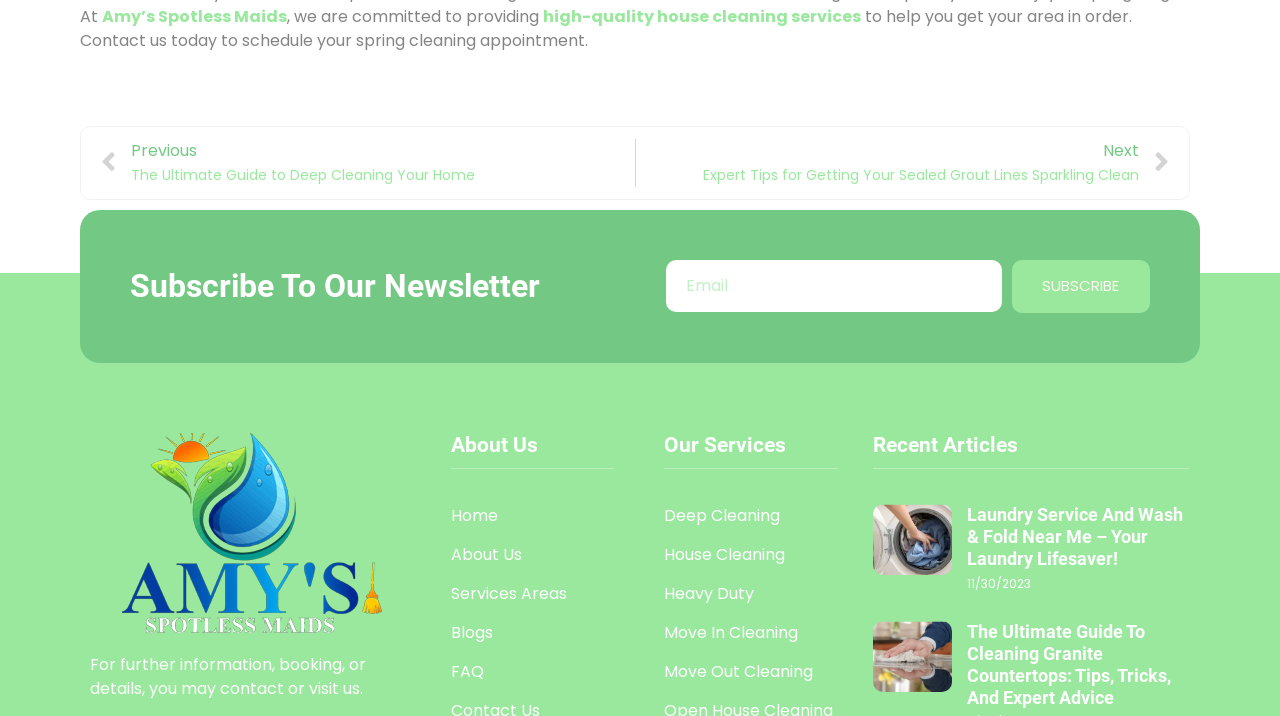Locate the bounding box coordinates of the area where you should click to accomplish the instruction: "Read the article about laundry service".

[0.682, 0.704, 0.744, 0.846]